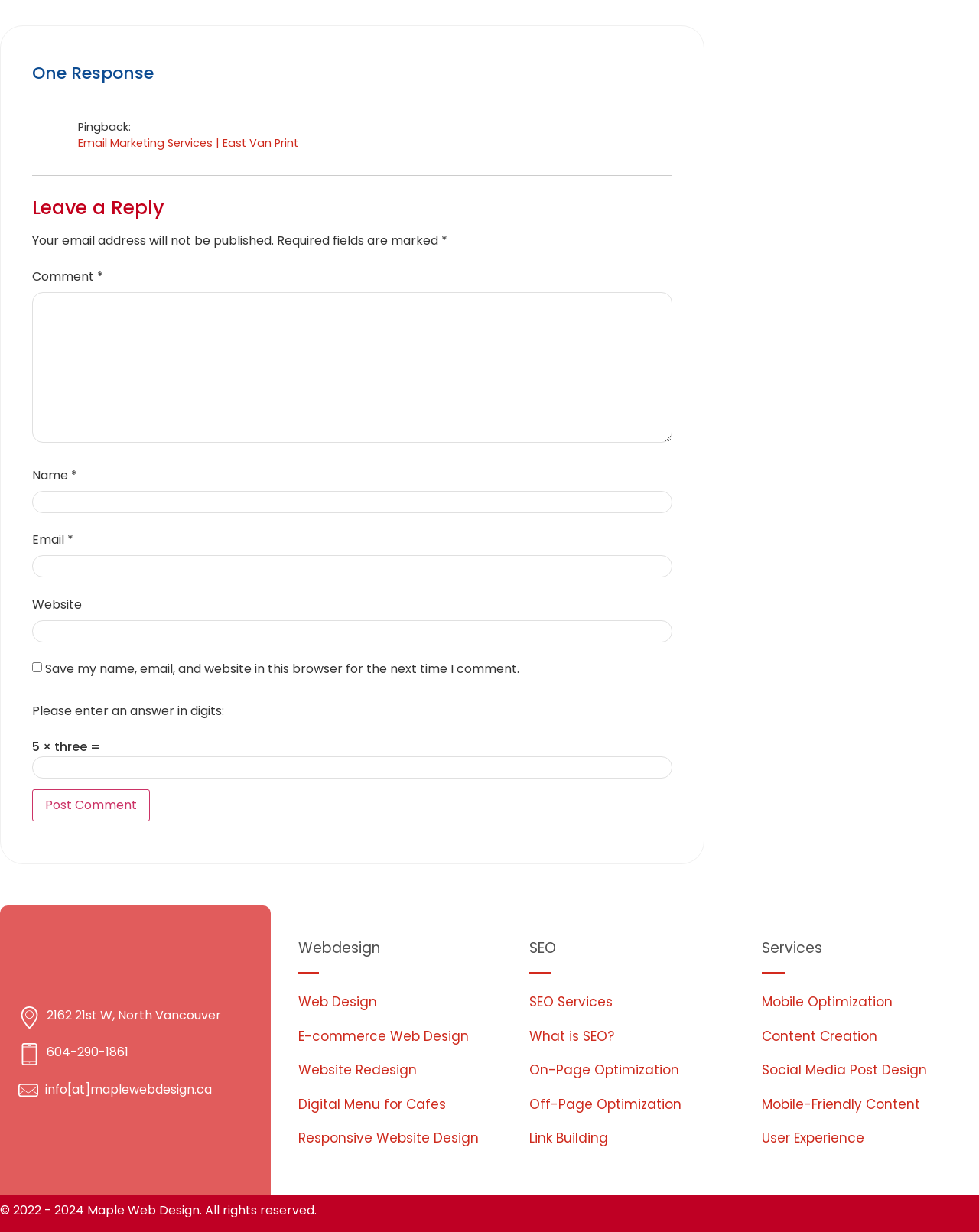Find the bounding box coordinates for the UI element that matches this description: "Digital Menu for Cafes".

[0.304, 0.889, 0.455, 0.904]